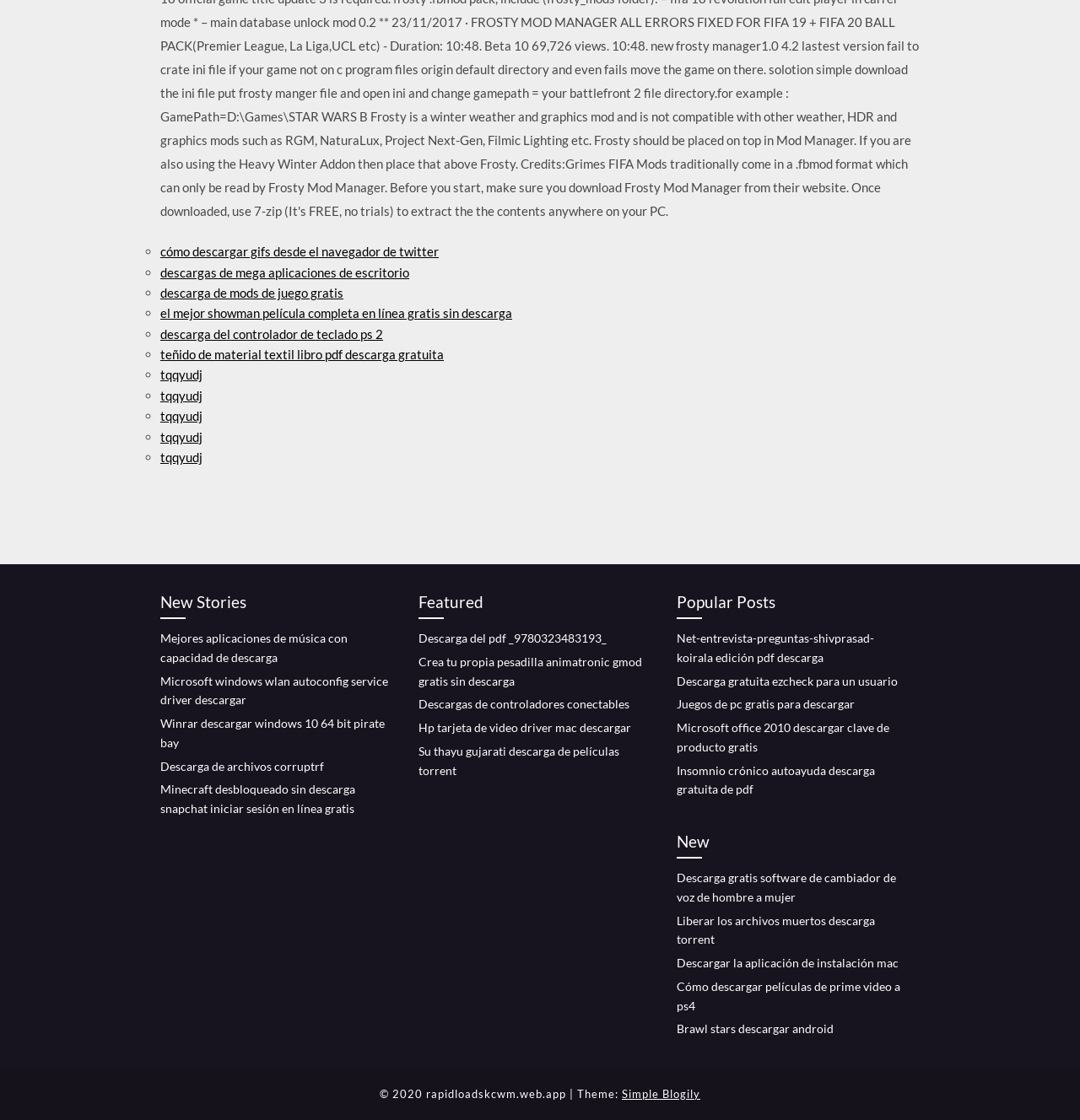Please locate the bounding box coordinates of the element that needs to be clicked to achieve the following instruction: "download Microsoft windows wlan autoconfig service driver". The coordinates should be four float numbers between 0 and 1, i.e., [left, top, right, bottom].

[0.148, 0.601, 0.359, 0.631]